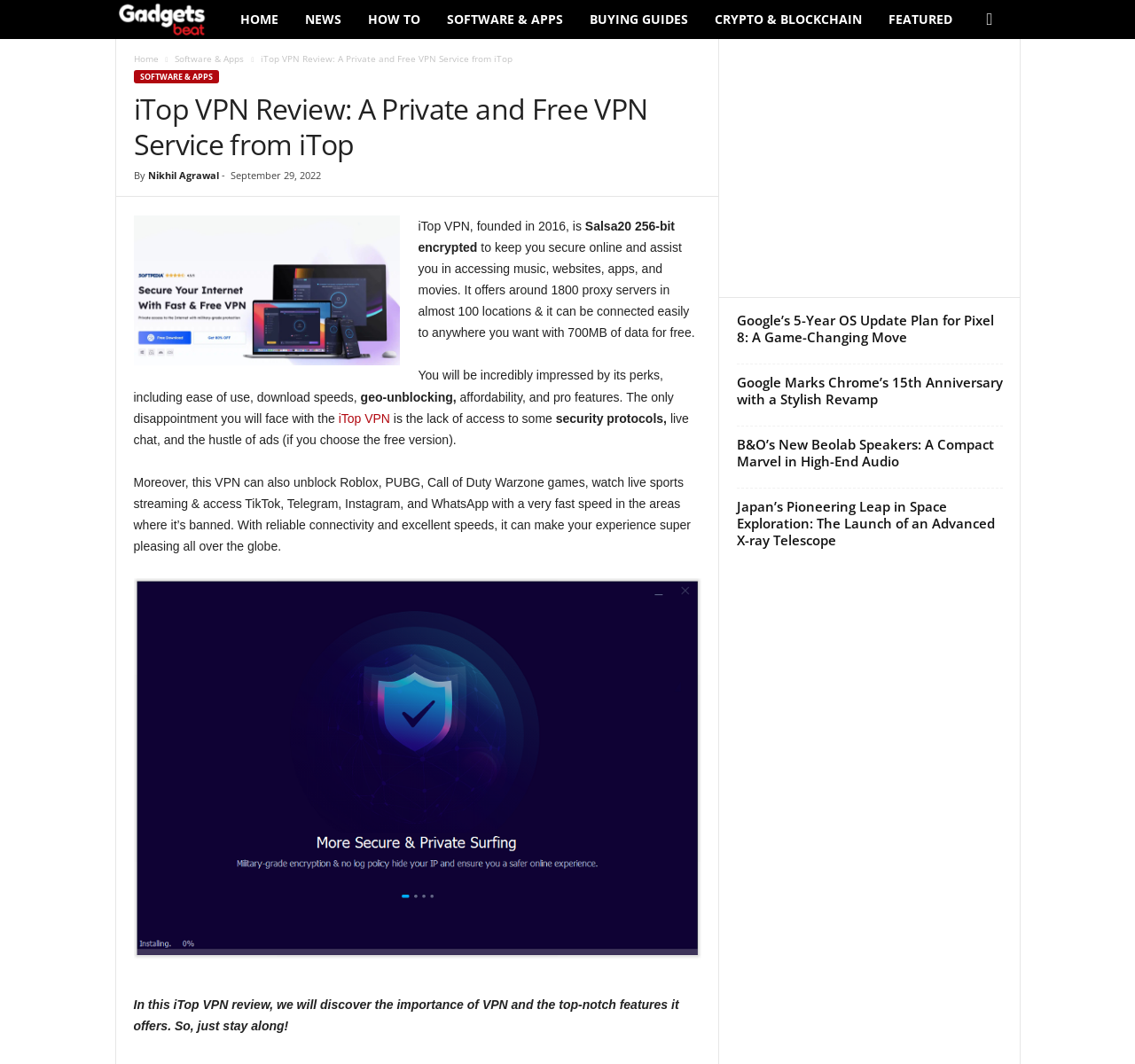What is the author of the iTop VPN review?
Provide an in-depth and detailed explanation in response to the question.

The author of the iTop VPN review can be found in the text 'By Nikhil Agrawal'.